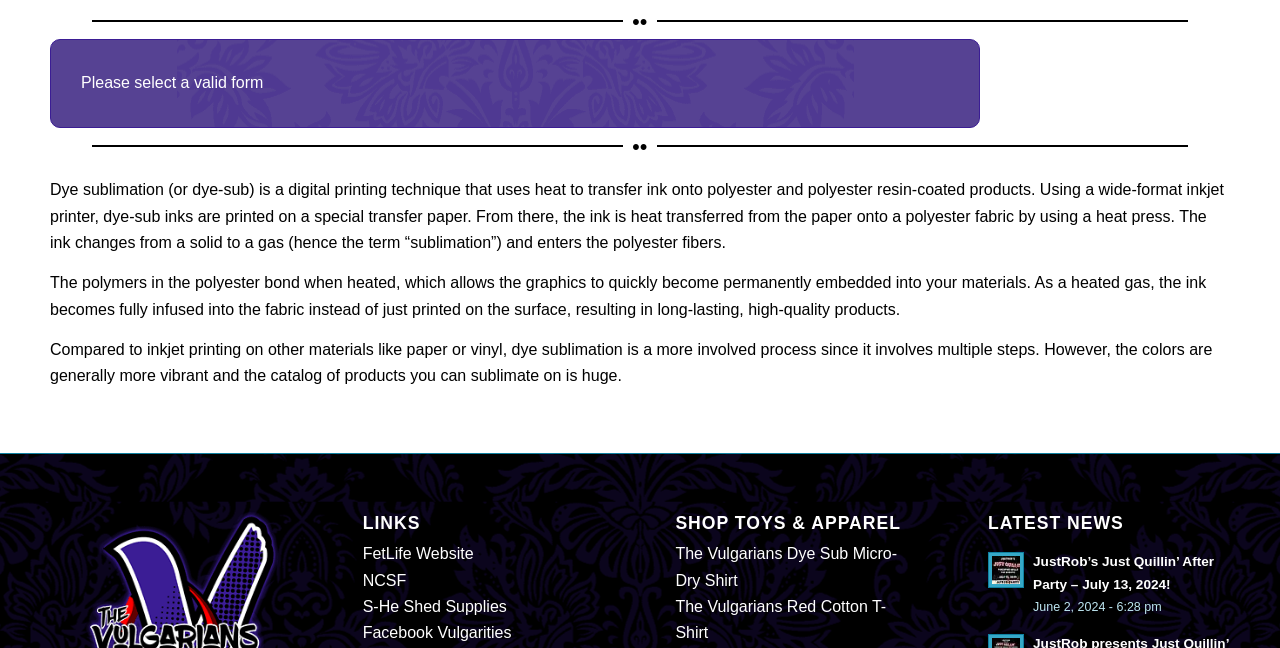Locate the bounding box coordinates of the element that should be clicked to fulfill the instruction: "Visit 'The Vulgarians Dye Sub Micro-Dry Shirt'".

[0.528, 0.841, 0.701, 0.908]